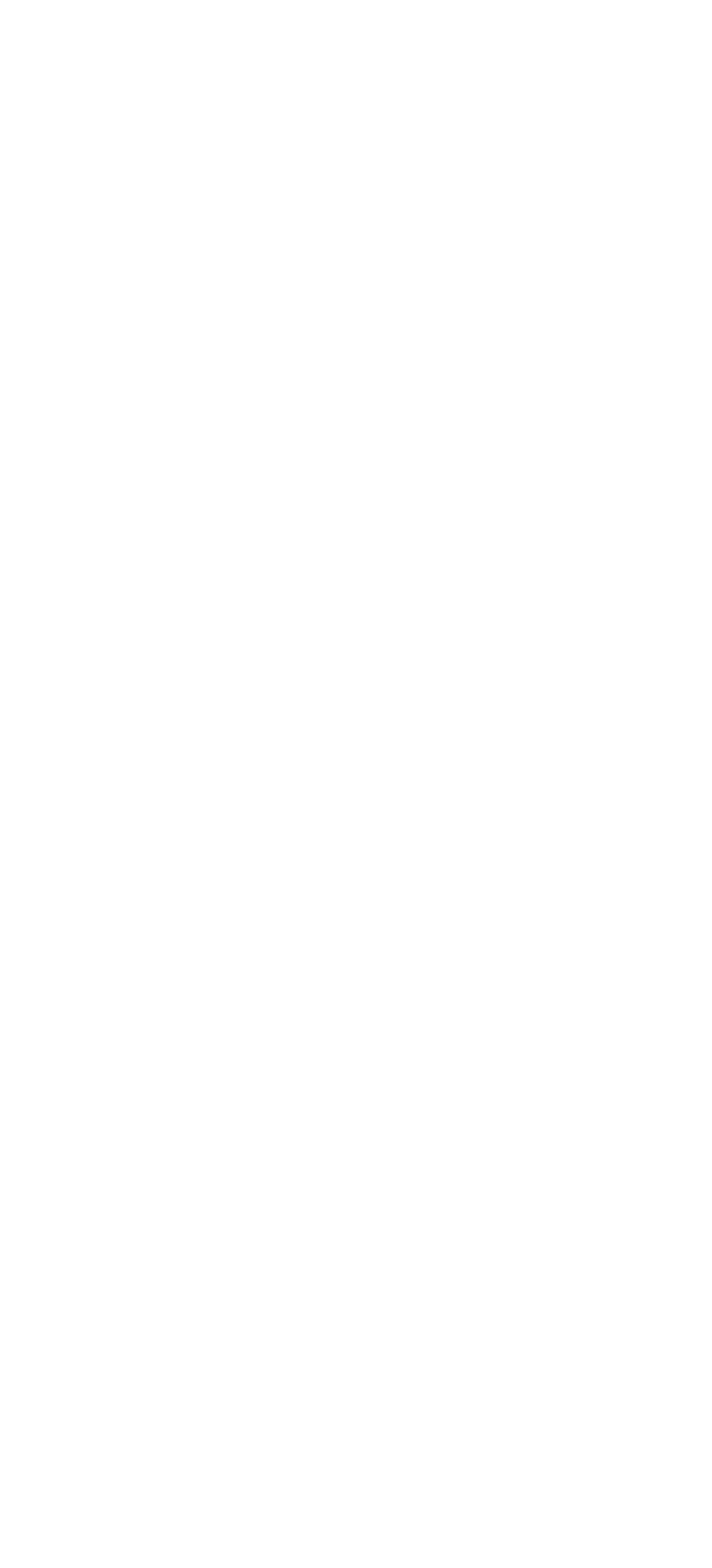Please specify the bounding box coordinates of the clickable section necessary to execute the following command: "Open English submenu".

None